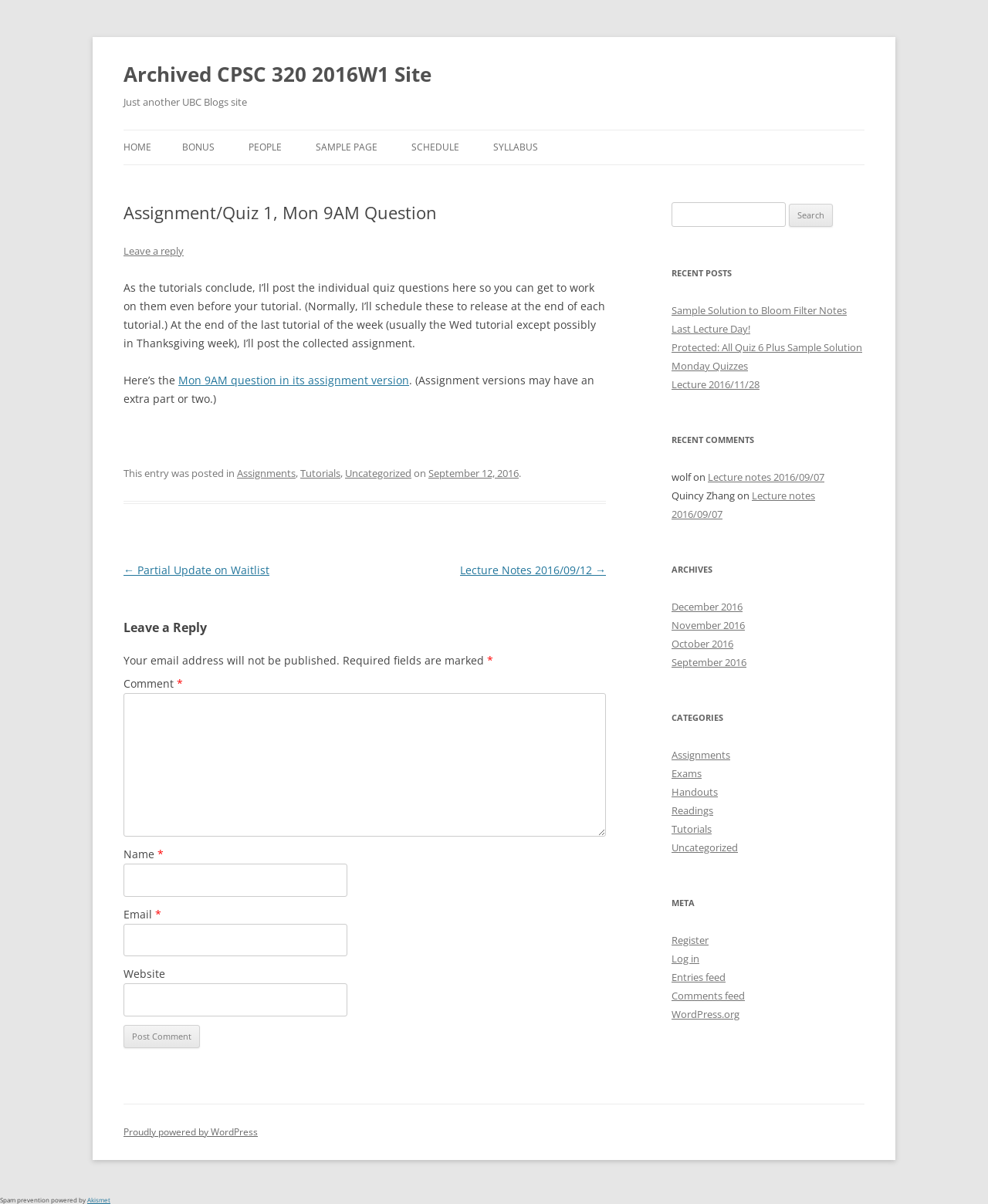What is the name of the course?
Based on the visual content, answer with a single word or a brief phrase.

CPSC 320